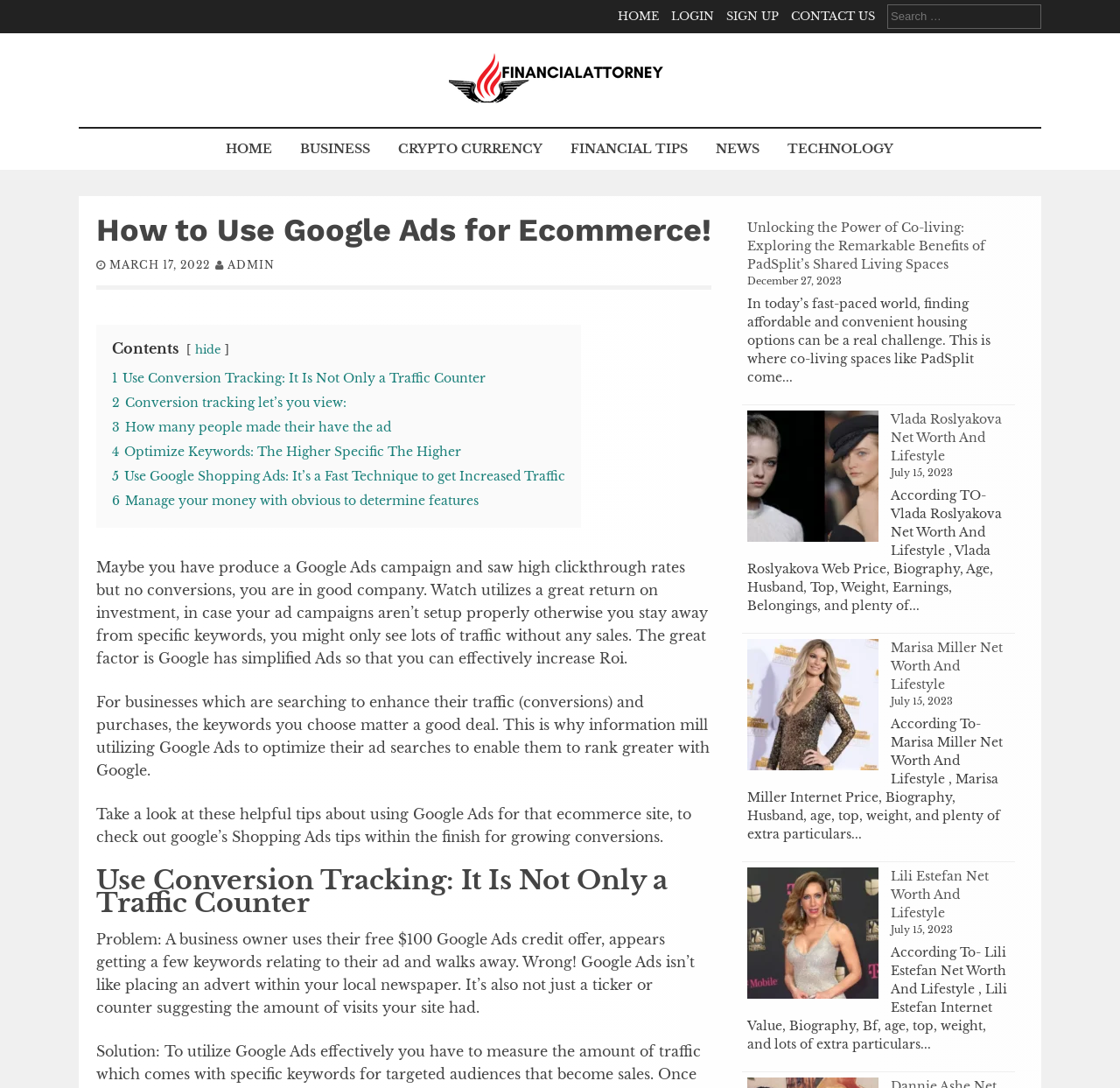Using the provided element description: "FINANCIAL TIPS", determine the bounding box coordinates of the corresponding UI element in the screenshot.

[0.499, 0.118, 0.624, 0.156]